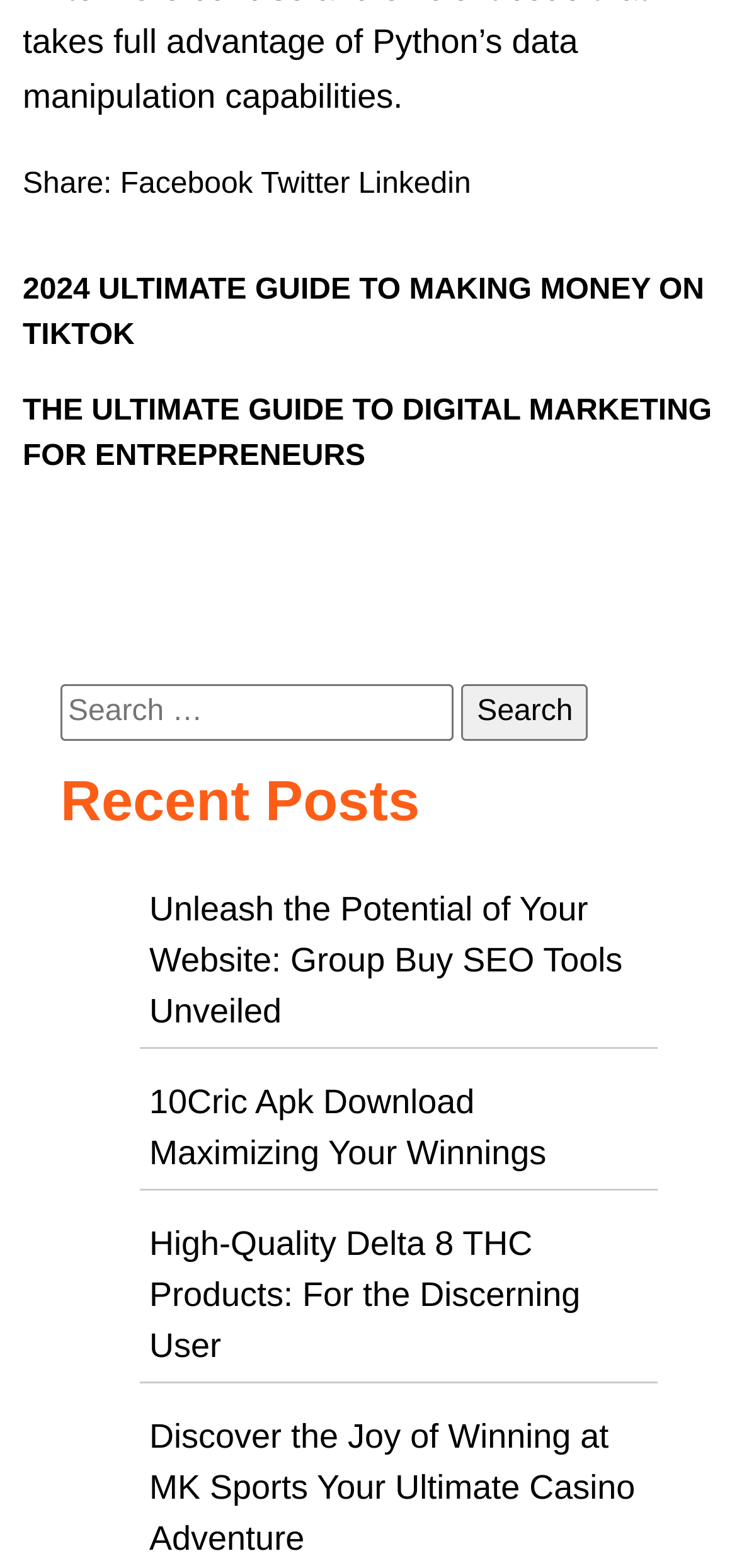Answer briefly with one word or phrase:
What is the category of the 'Recent Posts' section?

Blog posts